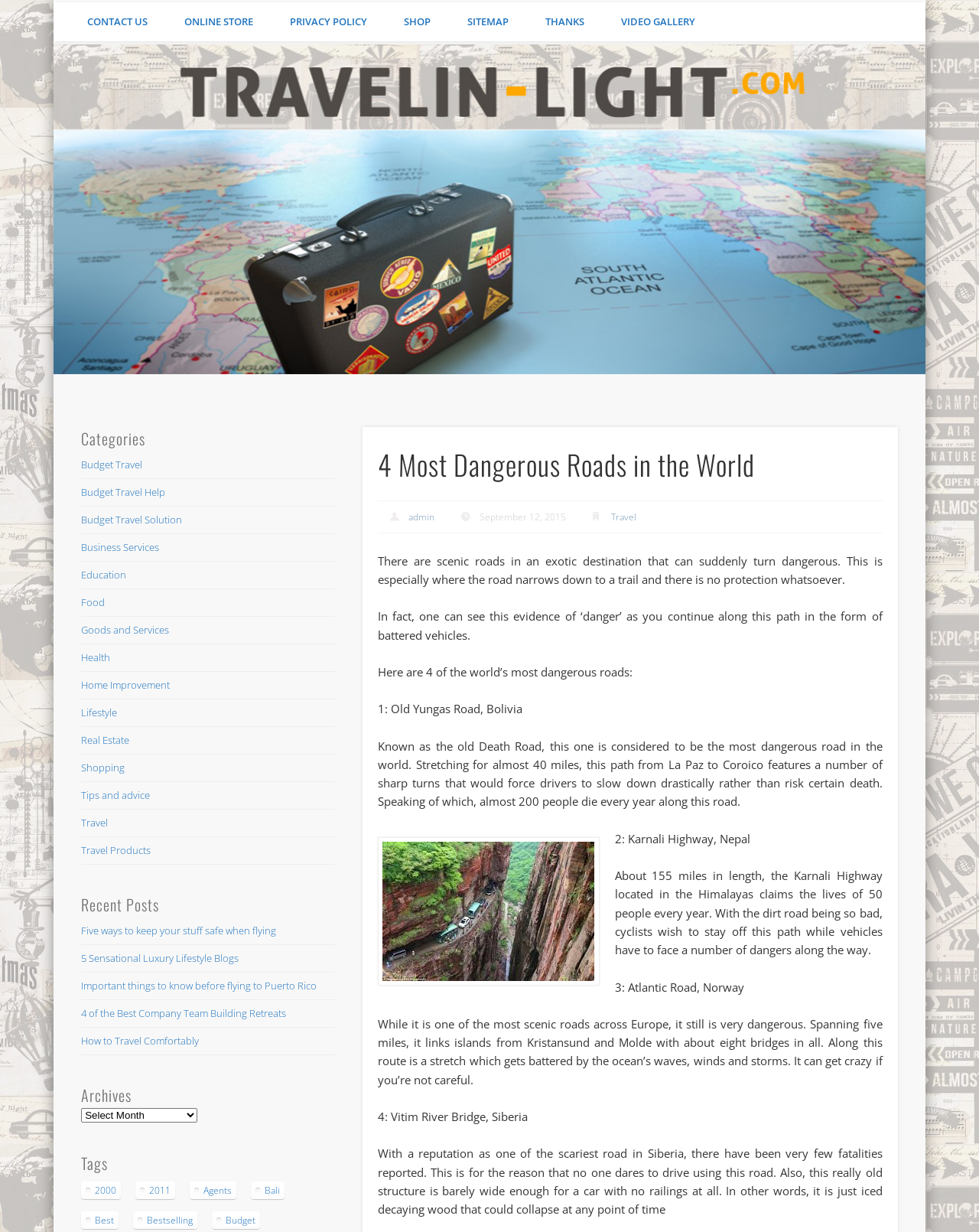Answer the question with a brief word or phrase:
How many people die every year on Old Yungas Road?

Almost 200